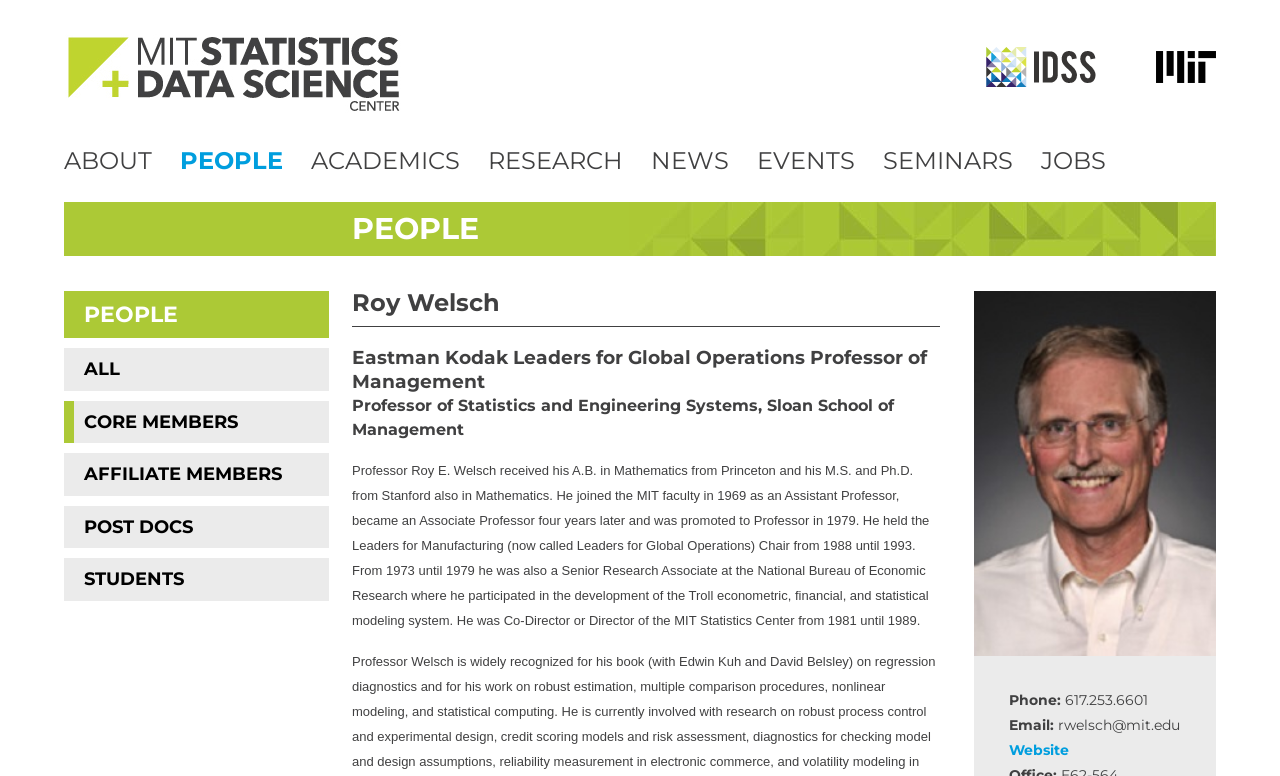Please specify the bounding box coordinates in the format (top-left x, top-left y, bottom-right x, bottom-right y), with values ranging from 0 to 1. Identify the bounding box for the UI component described as follows: Post Docs

[0.05, 0.651, 0.257, 0.706]